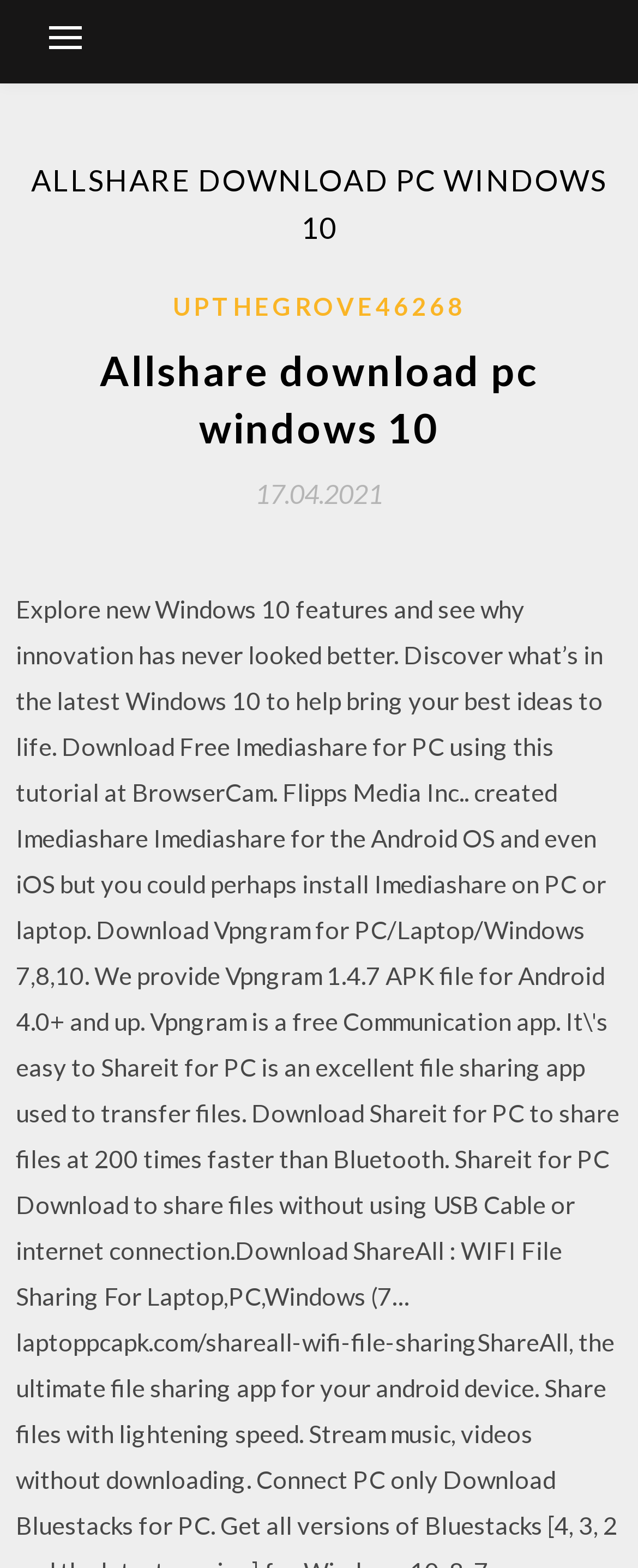Use a single word or phrase to answer the question:
How many links are there in the header section?

2